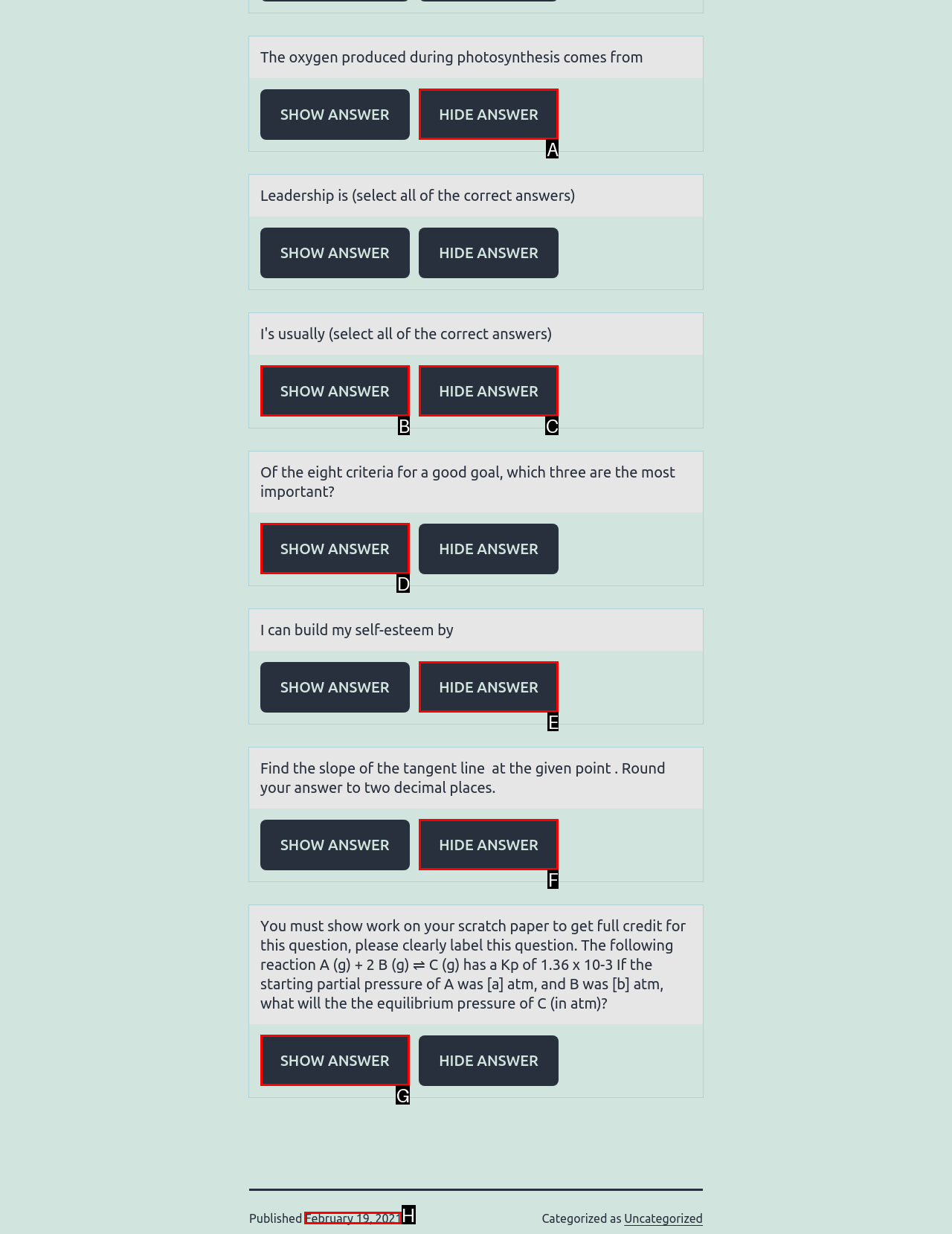Which HTML element should be clicked to complete the task: View the published date? Answer with the letter of the corresponding option.

H